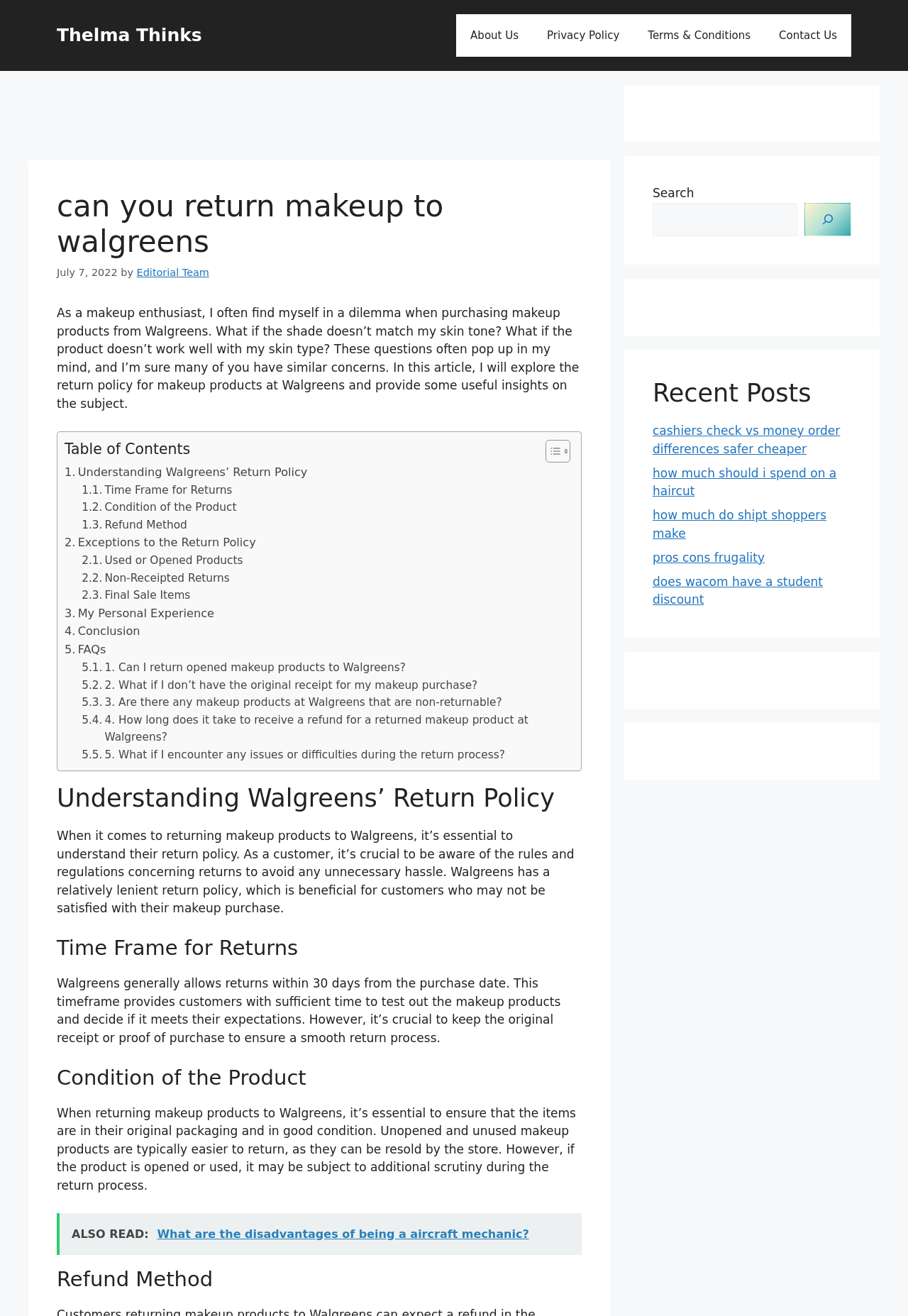What is the author's concern when purchasing makeup products from Walgreens?
Please provide a single word or phrase based on the screenshot.

Shade and skin type